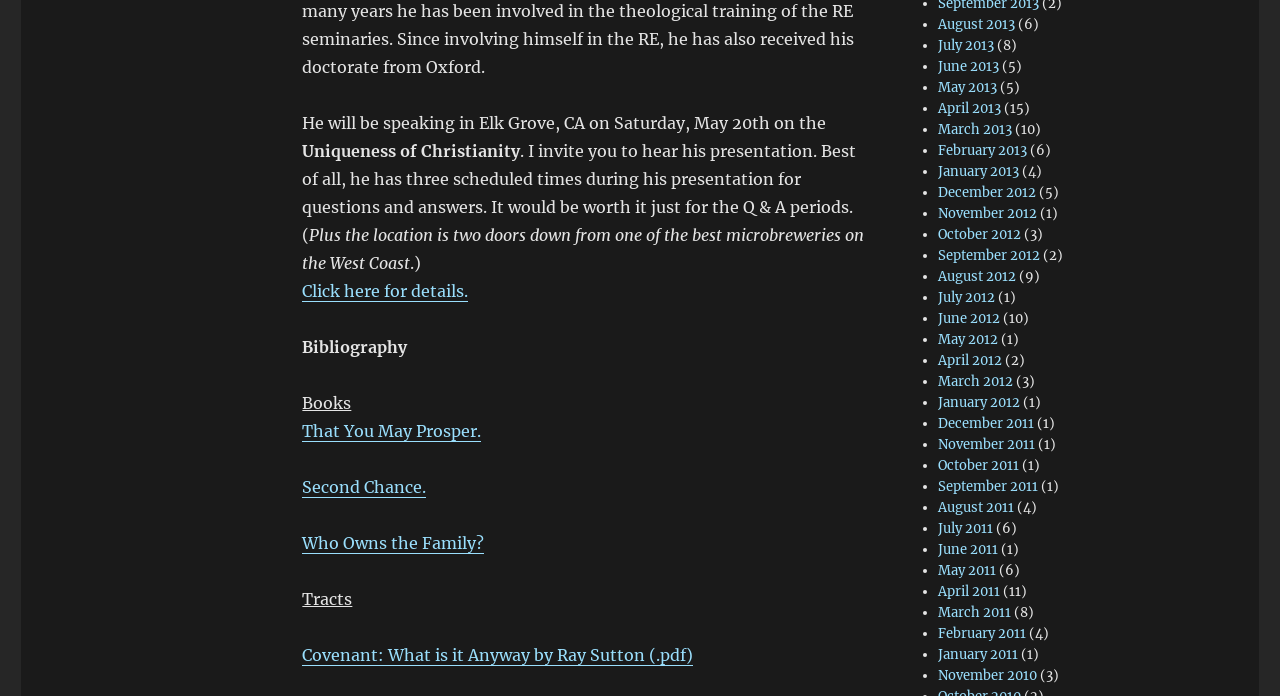Given the description "Who Owns the Family?", determine the bounding box of the corresponding UI element.

[0.236, 0.766, 0.378, 0.795]